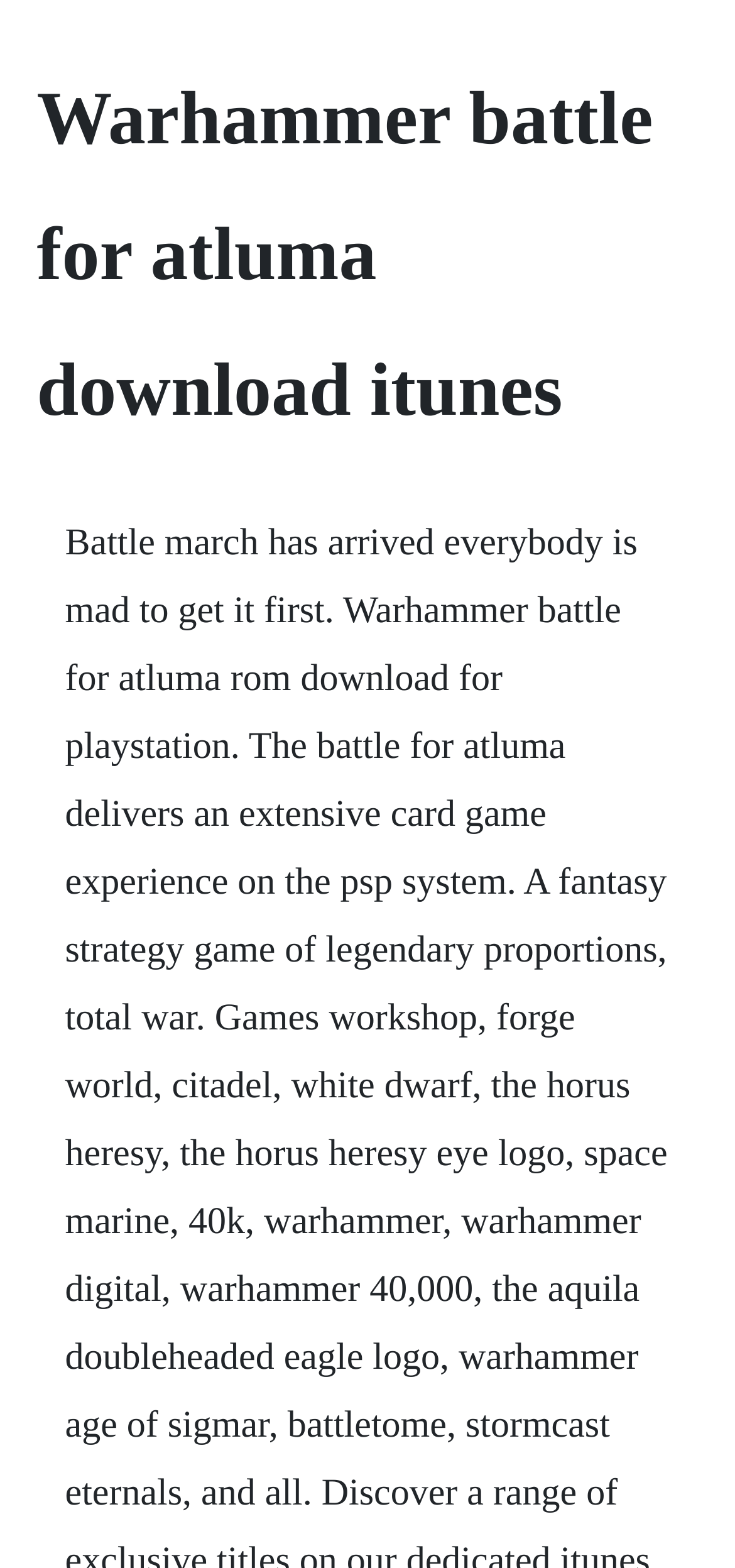Find the primary header on the webpage and provide its text.

Warhammer battle for atluma download itunes